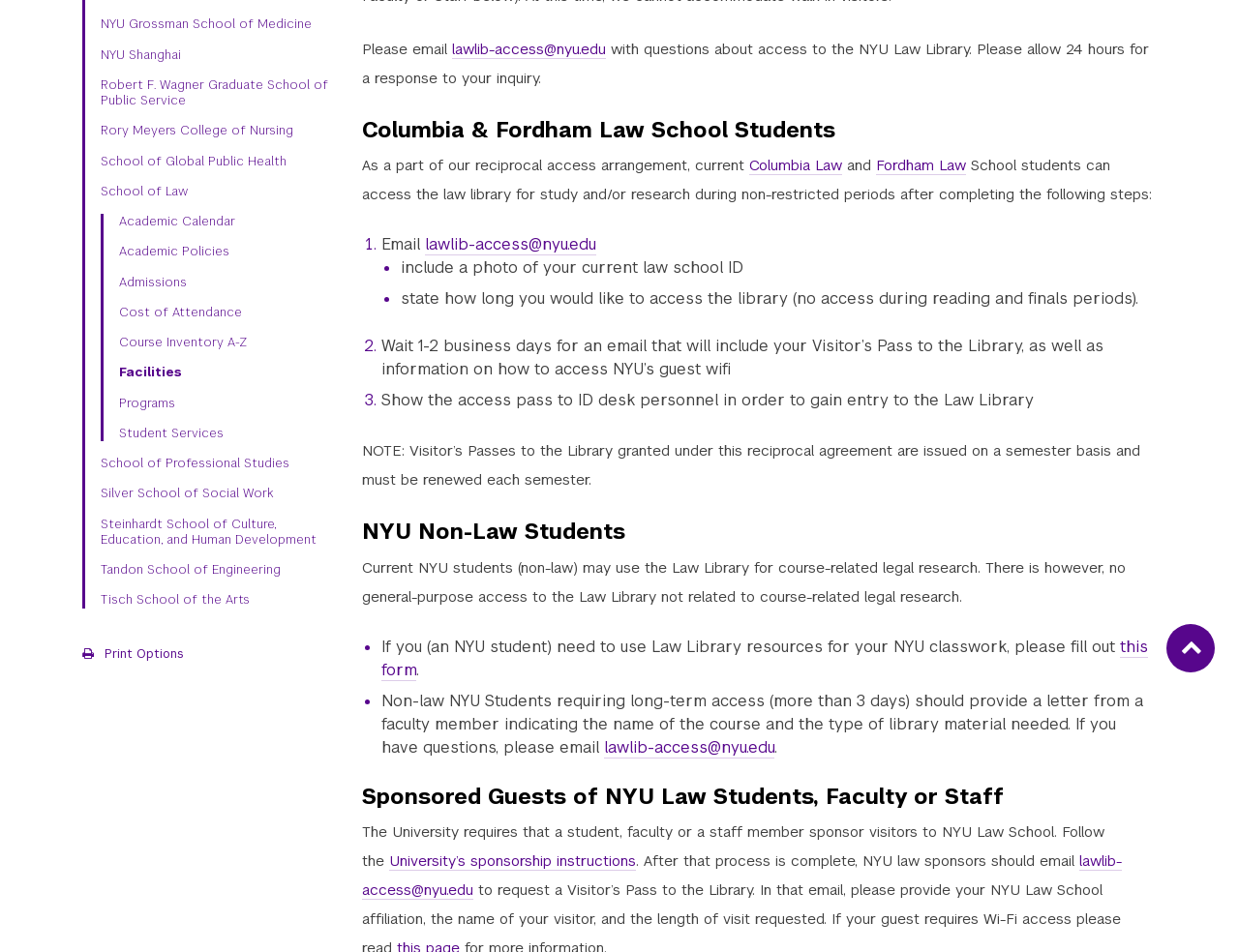Calculate the bounding box coordinates for the UI element based on the following description: "NYU Shanghai". Ensure the coordinates are four float numbers between 0 and 1, i.e., [left, top, right, bottom].

[0.081, 0.049, 0.266, 0.066]